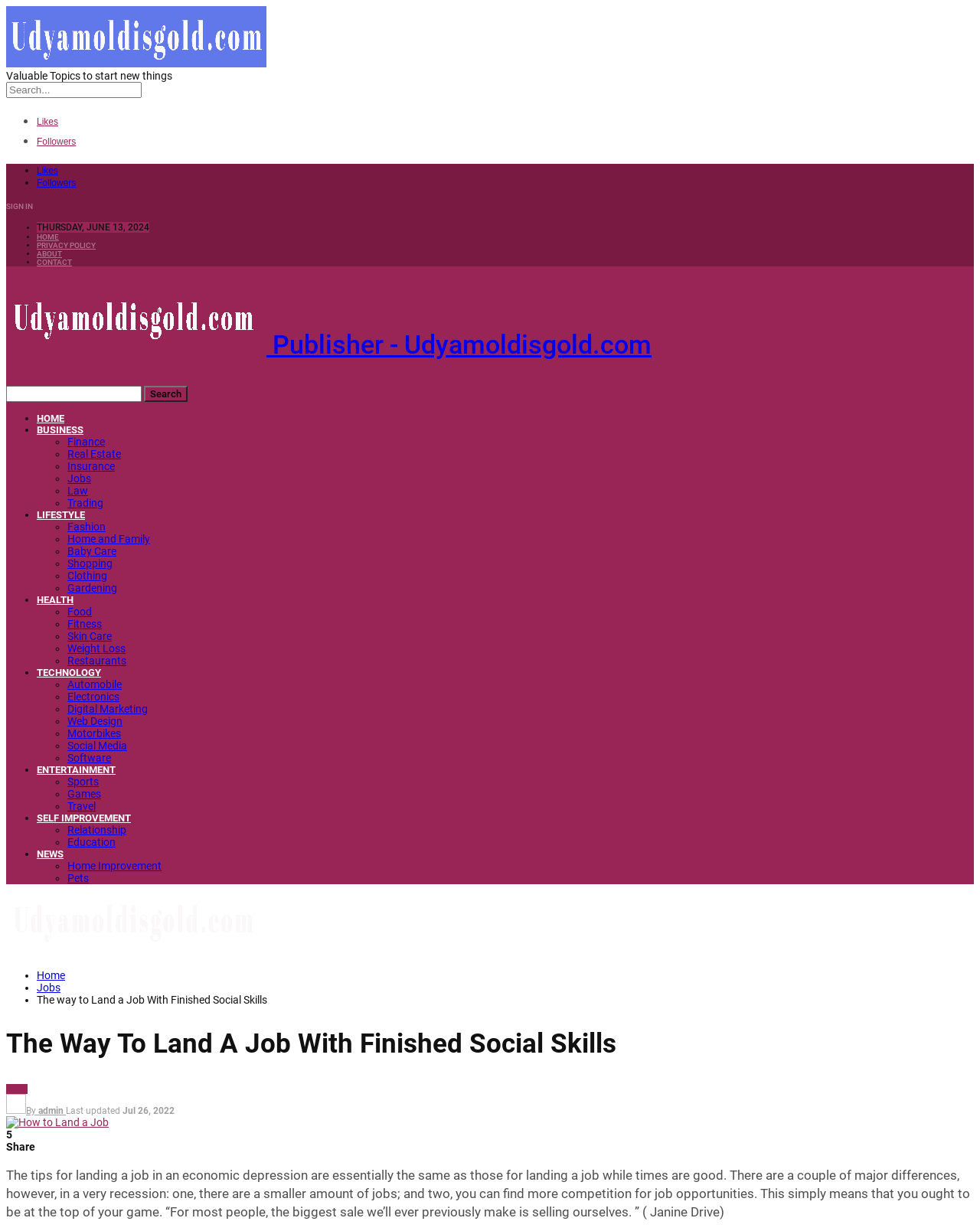What categories are available on the webpage?
Give a detailed and exhaustive answer to the question.

I found the categories by looking at the list of links on the webpage, which include 'BUSINESS', 'Finance', 'Real Estate', and many others. These links are likely categories that the user can click on to access related content.